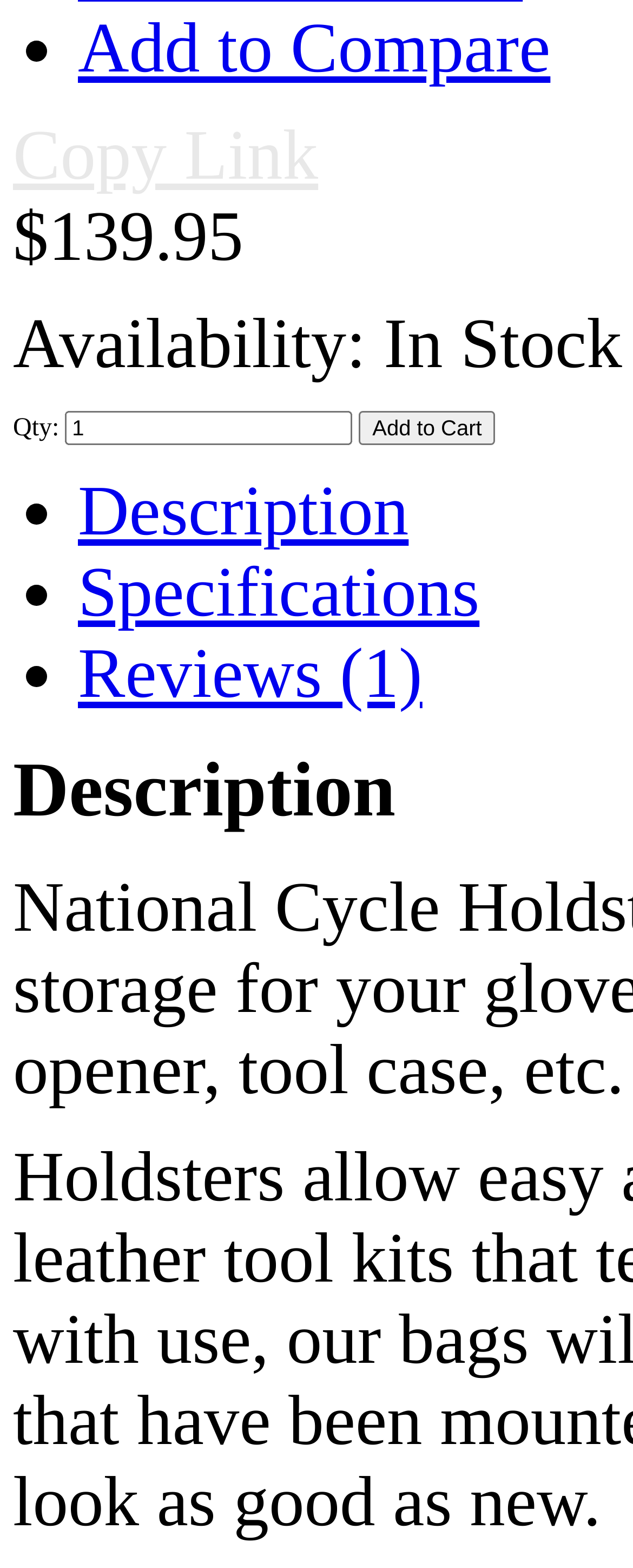From the element description: "Add to Compare", extract the bounding box coordinates of the UI element. The coordinates should be expressed as four float numbers between 0 and 1, in the order [left, top, right, bottom].

[0.123, 0.007, 0.87, 0.056]